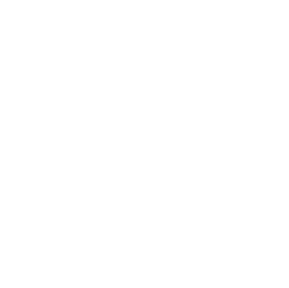Describe all significant details and elements found in the image.

The image showcases the Honeywell Heat Genius Ceramic Portable Heater, highlighting its modern design and compact size. Ideal for efficient heating, this portable heater is suited for various settings, making it a versatile addition to your home or office. The product is featured prominently, suggesting it is part of a category focused on heating solutions. It is marked by a link that indicates it can be explored further for details including pricing and availability, inviting potential buyers to learn more about its features and benefits. This context underscores its appeal as a practical option for maintaining warmth in any space.